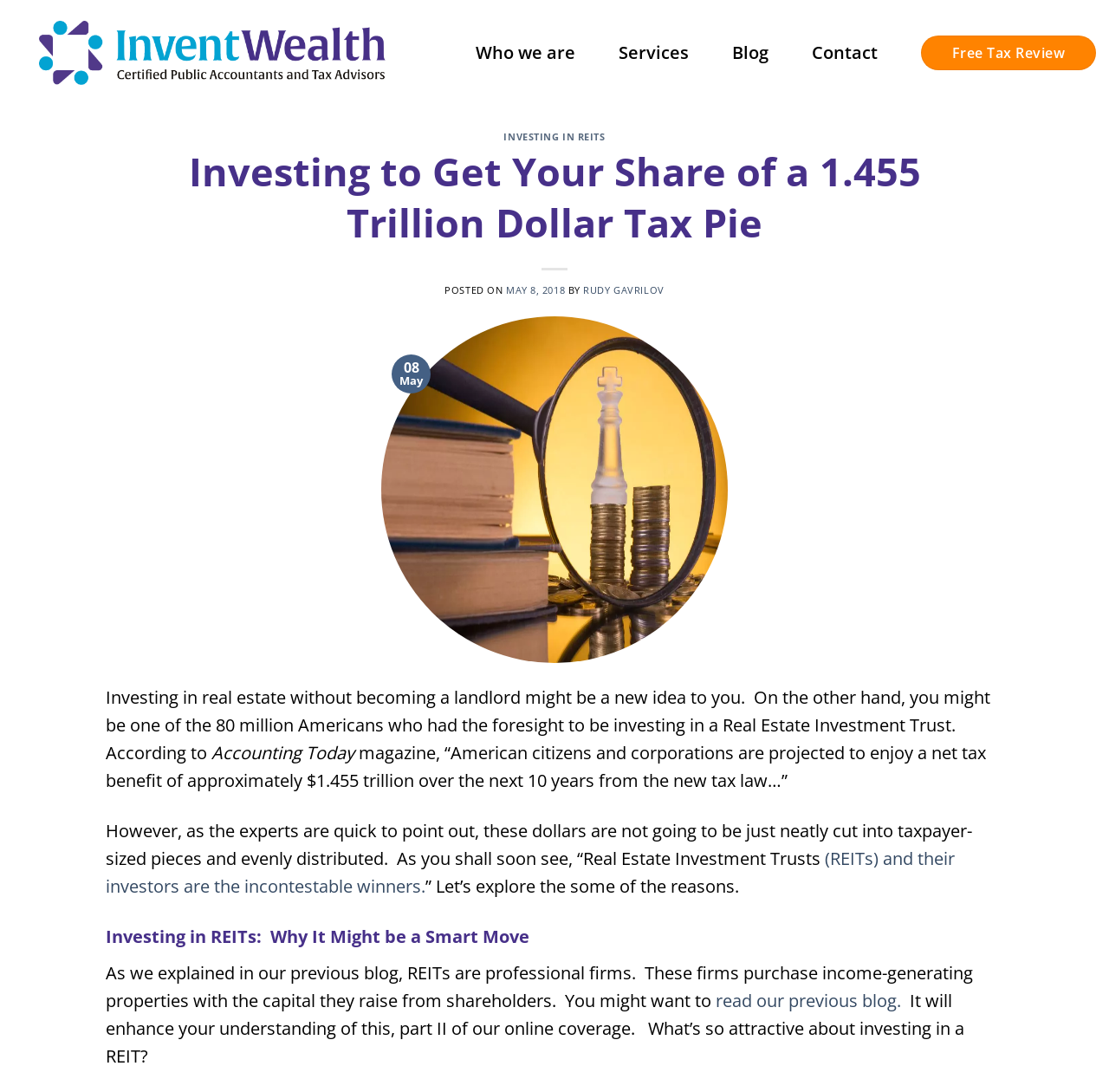Identify the bounding box of the UI element that matches this description: "Rudy Gavrilov".

[0.526, 0.259, 0.599, 0.271]